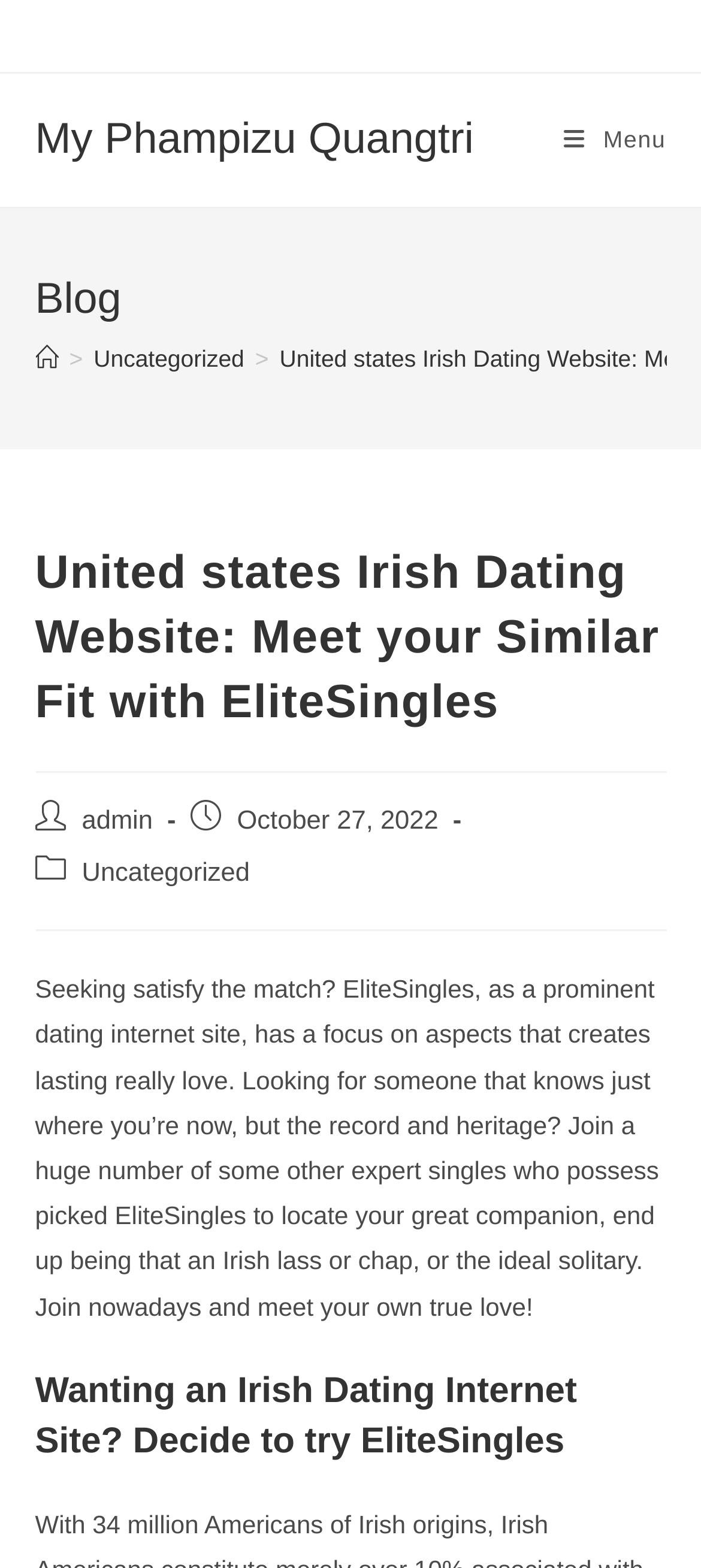Use a single word or phrase to answer the question: 
What is the category of the post?

Uncategorized